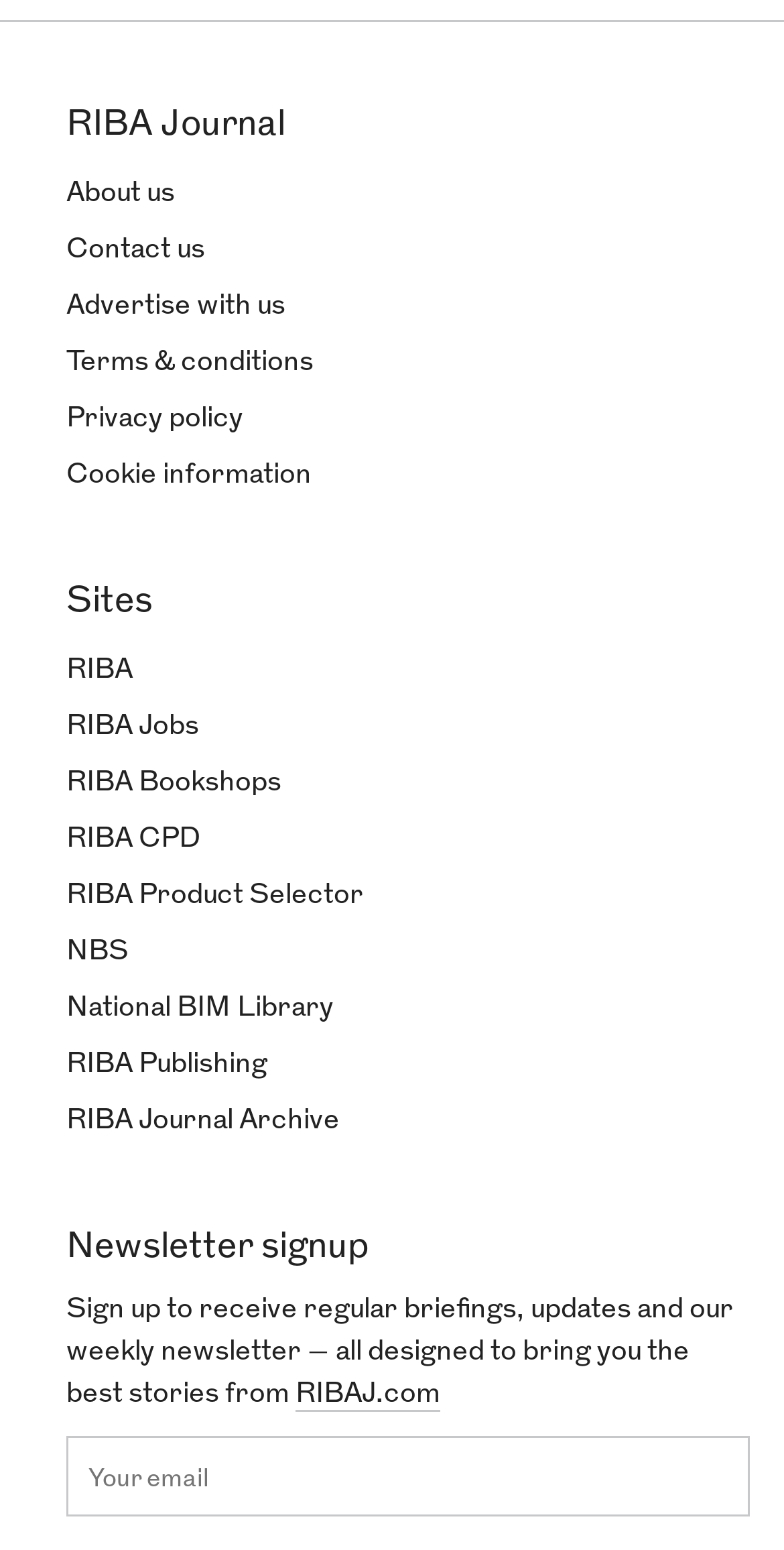Please analyze the image and give a detailed answer to the question:
What are the different sites linked from this webpage?

The webpage has a section titled 'Sites' which contains links to various websites, including RIBA, RIBA Jobs, RIBA Bookshops, and others, indicating that these sites are related to the RIBA Journal.